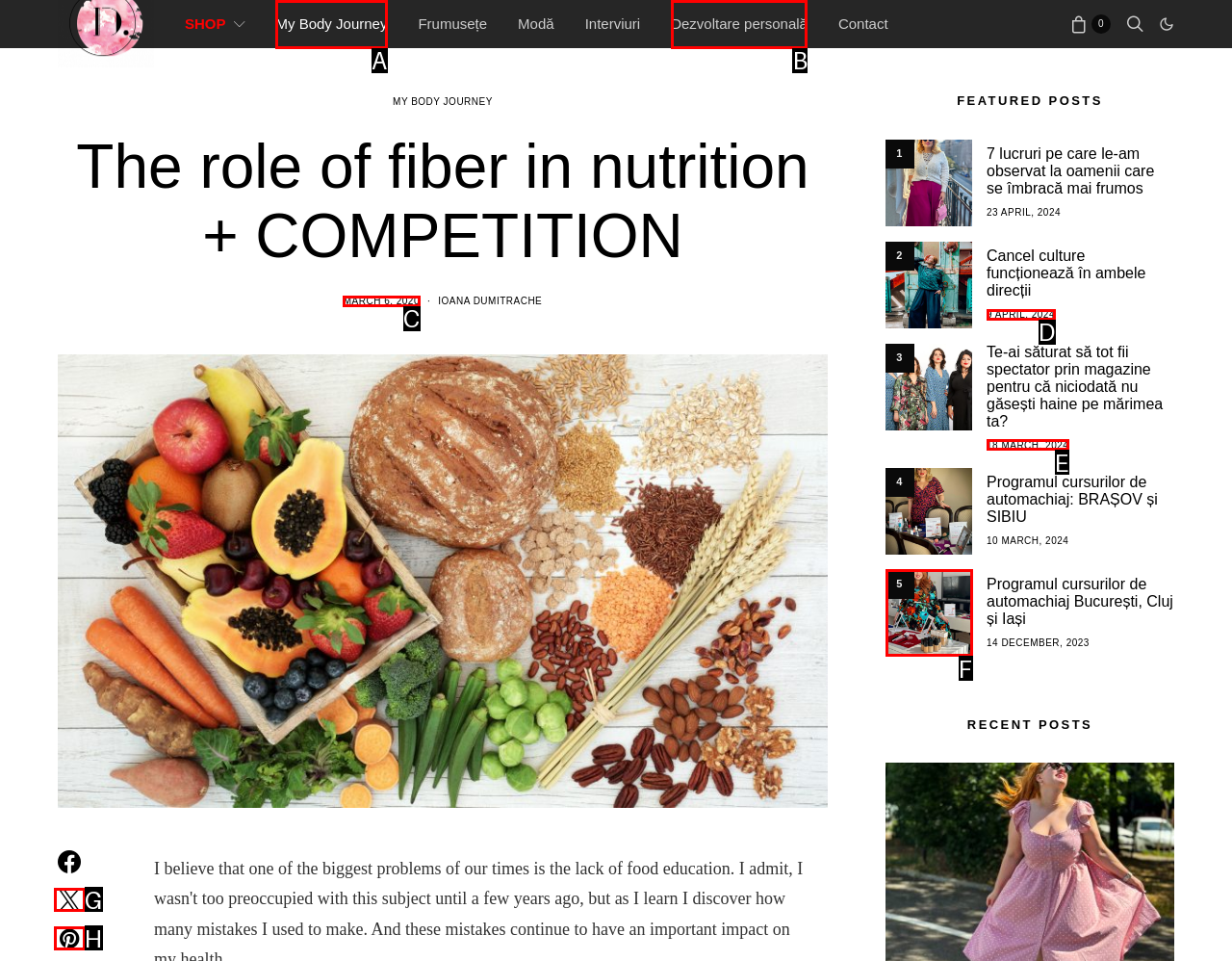Pick the option that corresponds to: 18 March, 2024
Provide the letter of the correct choice.

E